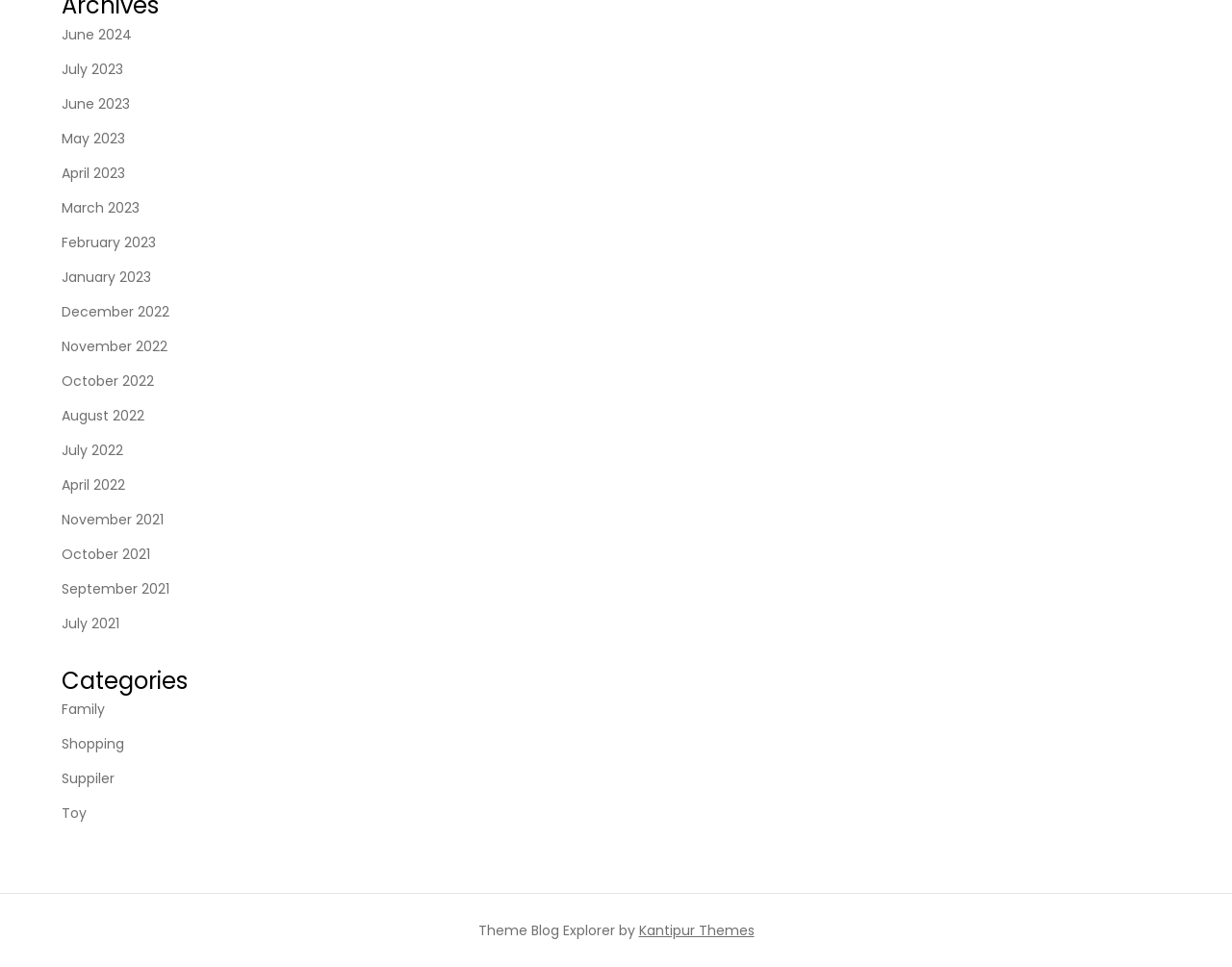From the webpage screenshot, predict the bounding box of the UI element that matches this description: "Suppiler".

[0.05, 0.792, 0.093, 0.818]